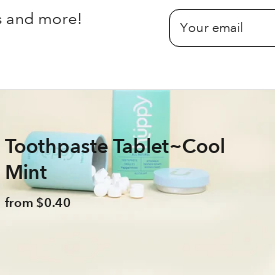What type of personal care items is the layout promoting?
Using the visual information, reply with a single word or short phrase.

Eco-friendly